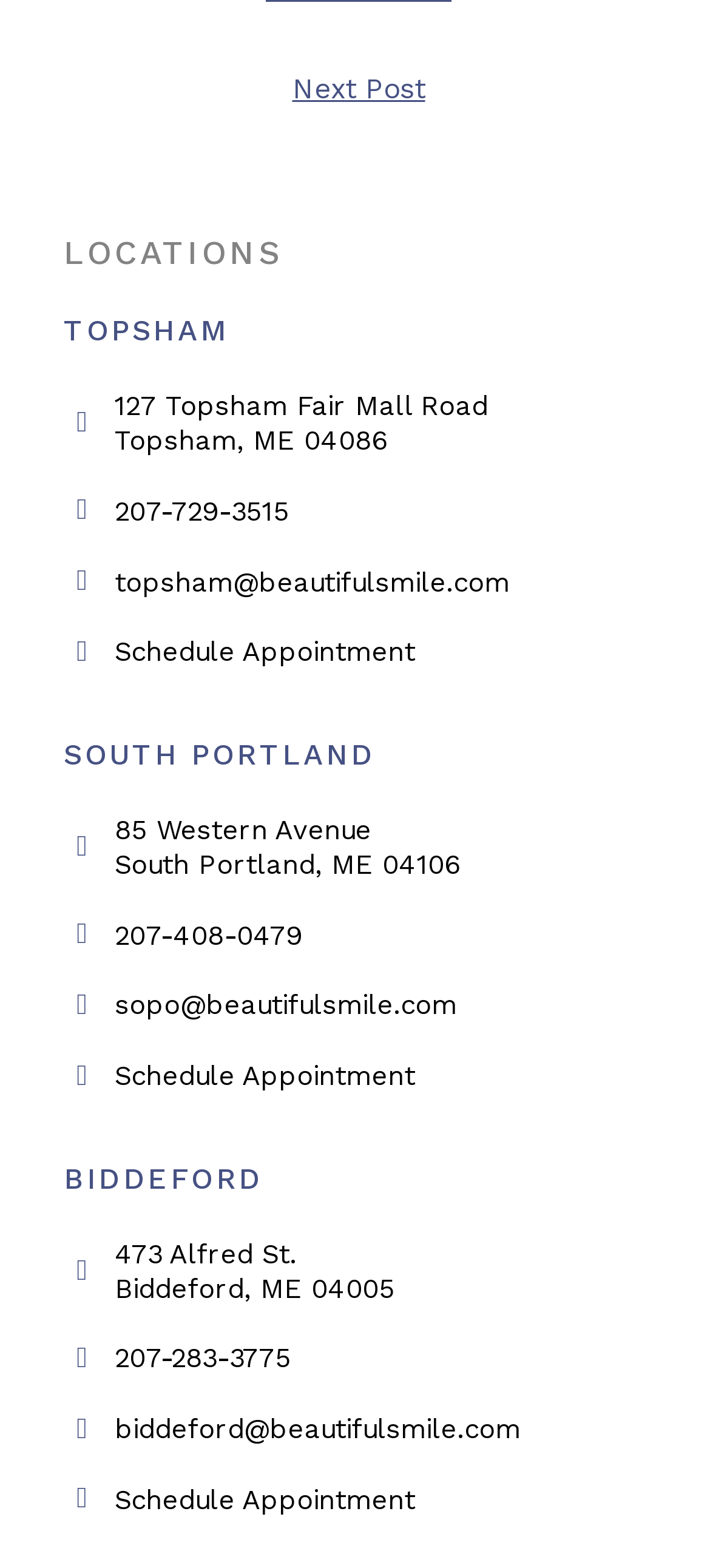Answer briefly with one word or phrase:
What action can be taken on each location?

Schedule Appointment